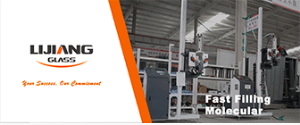What is the focus of the 'Fast Filling Molecular' process?
With the help of the image, please provide a detailed response to the question.

The 'Fast Filling Molecular' text on the right side of the banner suggests a focus on efficient and advanced filling solutions, reflecting the company's dedication to quality and innovation in their products.